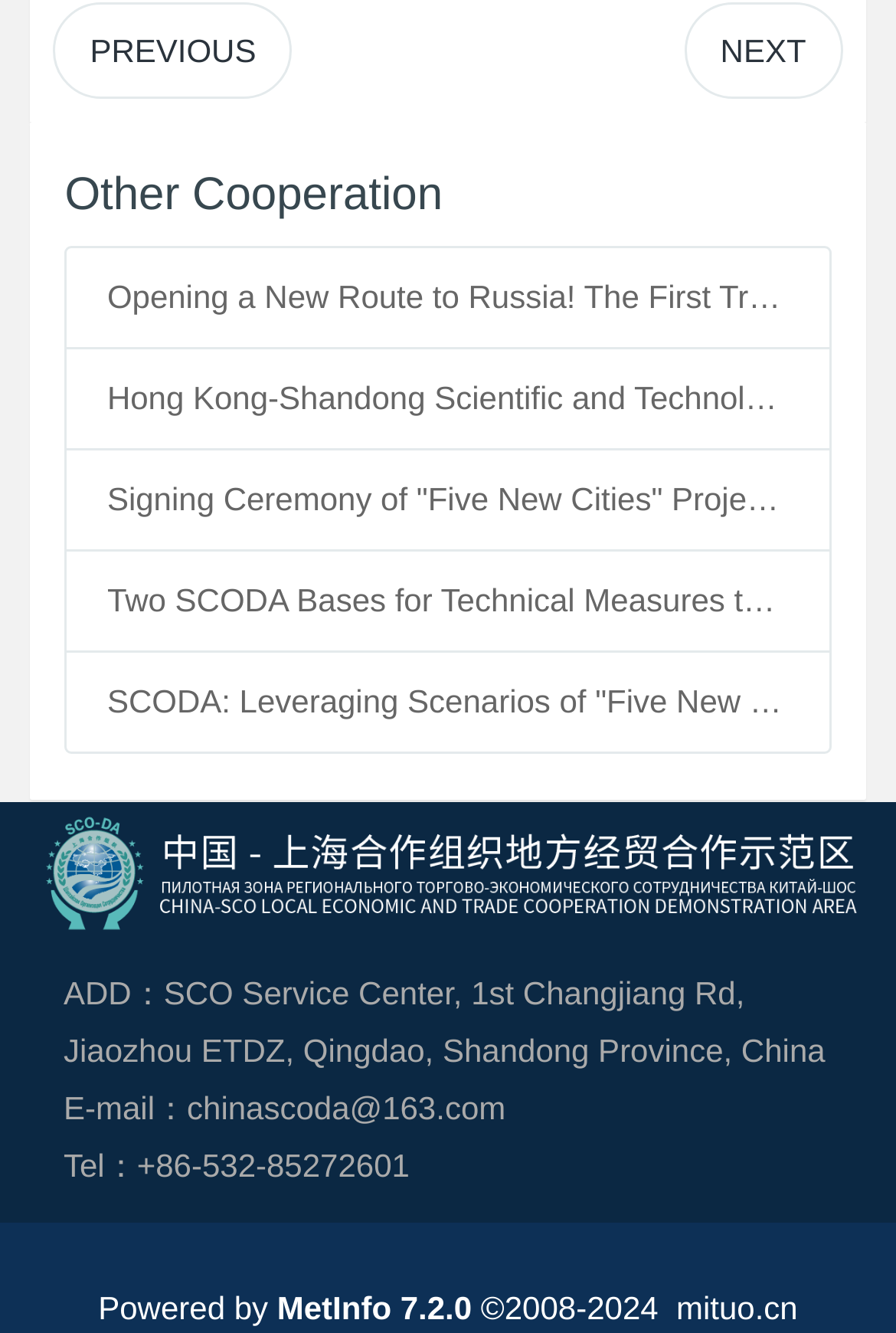Locate the bounding box coordinates for the element described below: "MetInfo 7.2.0". The coordinates must be four float values between 0 and 1, formatted as [left, top, right, bottom].

[0.309, 0.966, 0.527, 0.994]